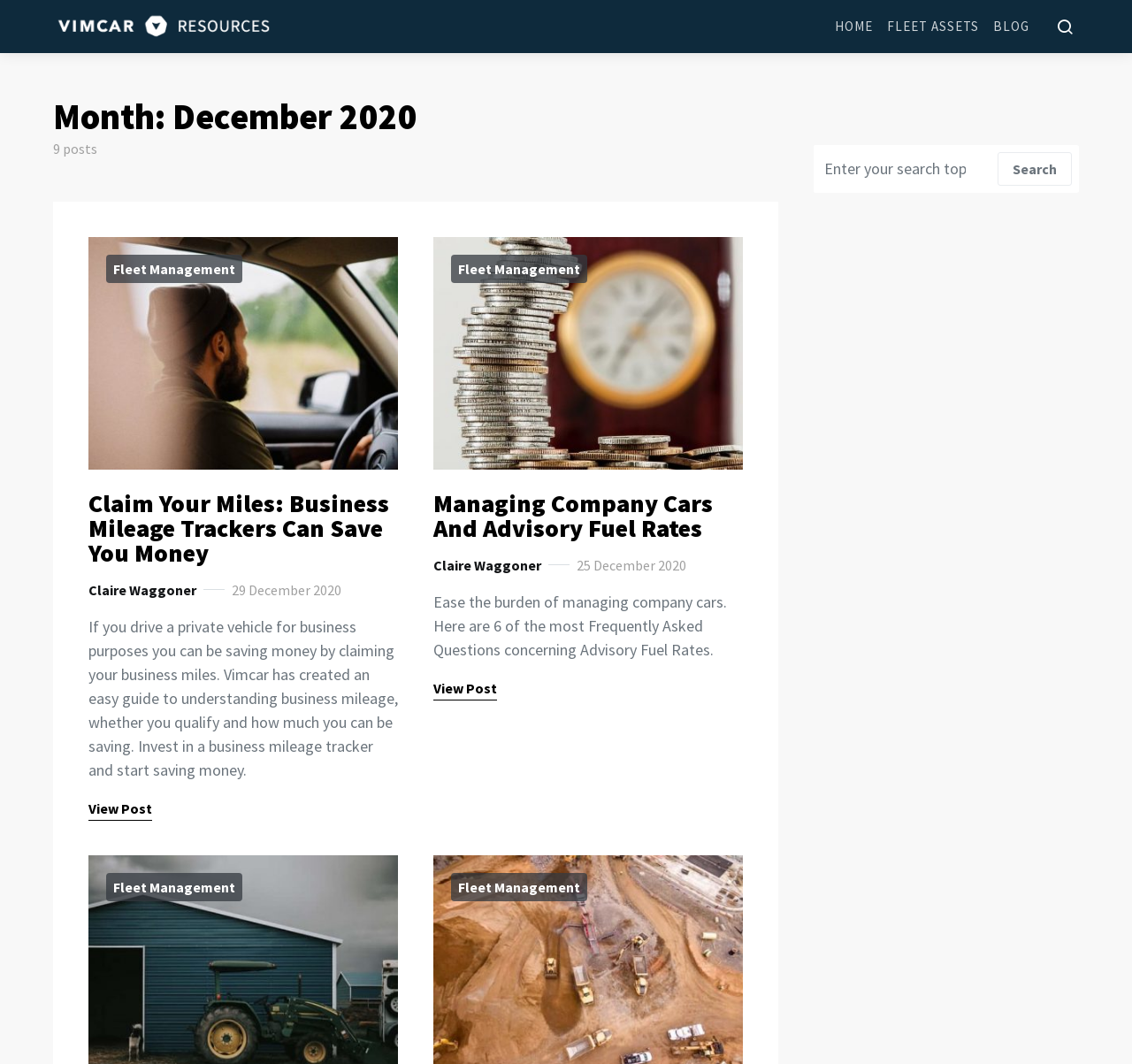Identify the bounding box coordinates of the clickable region to carry out the given instruction: "Click on HOME".

[0.731, 0.0, 0.777, 0.05]